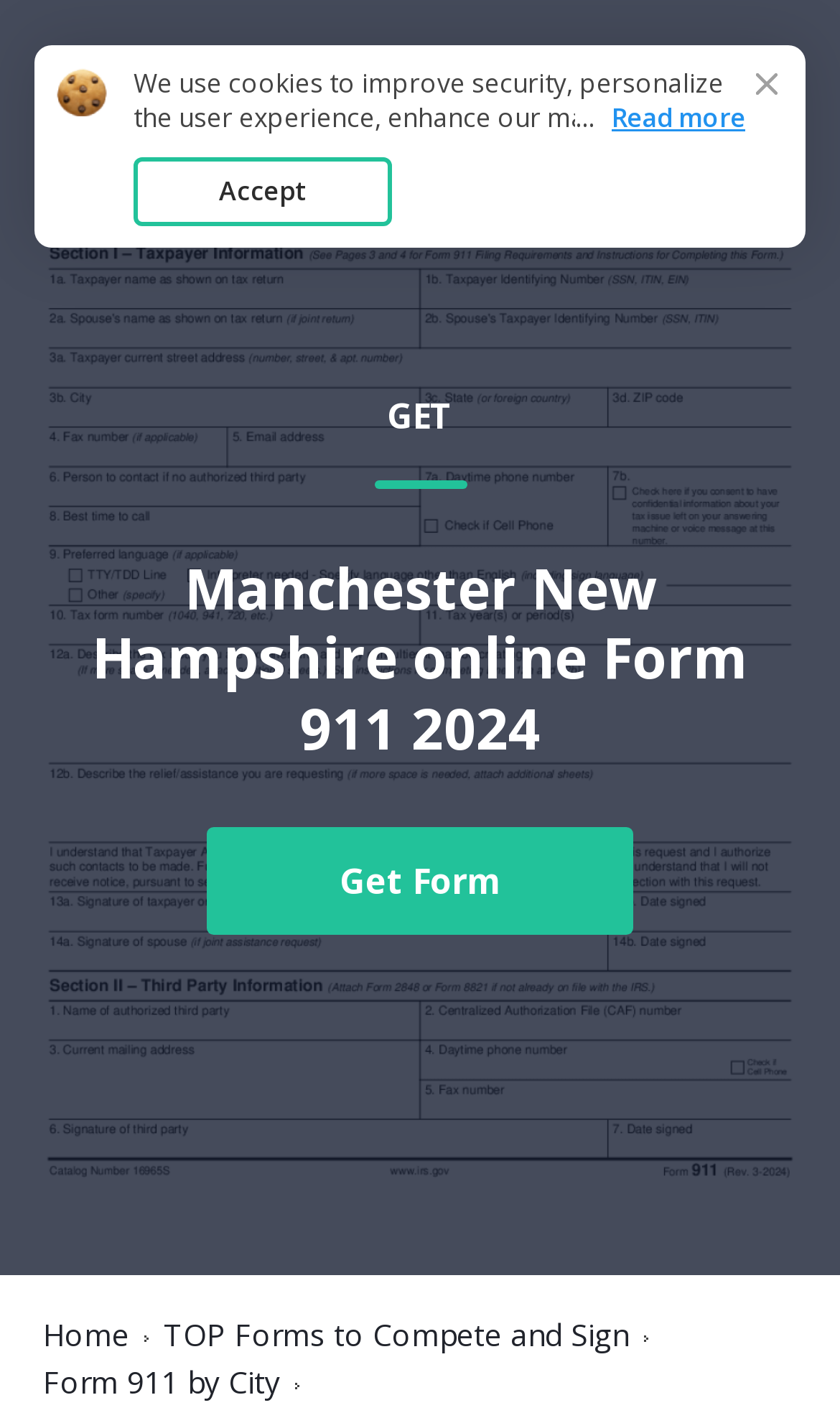What is the name of the form on this webpage?
Based on the image, provide a one-word or brief-phrase response.

Form 911